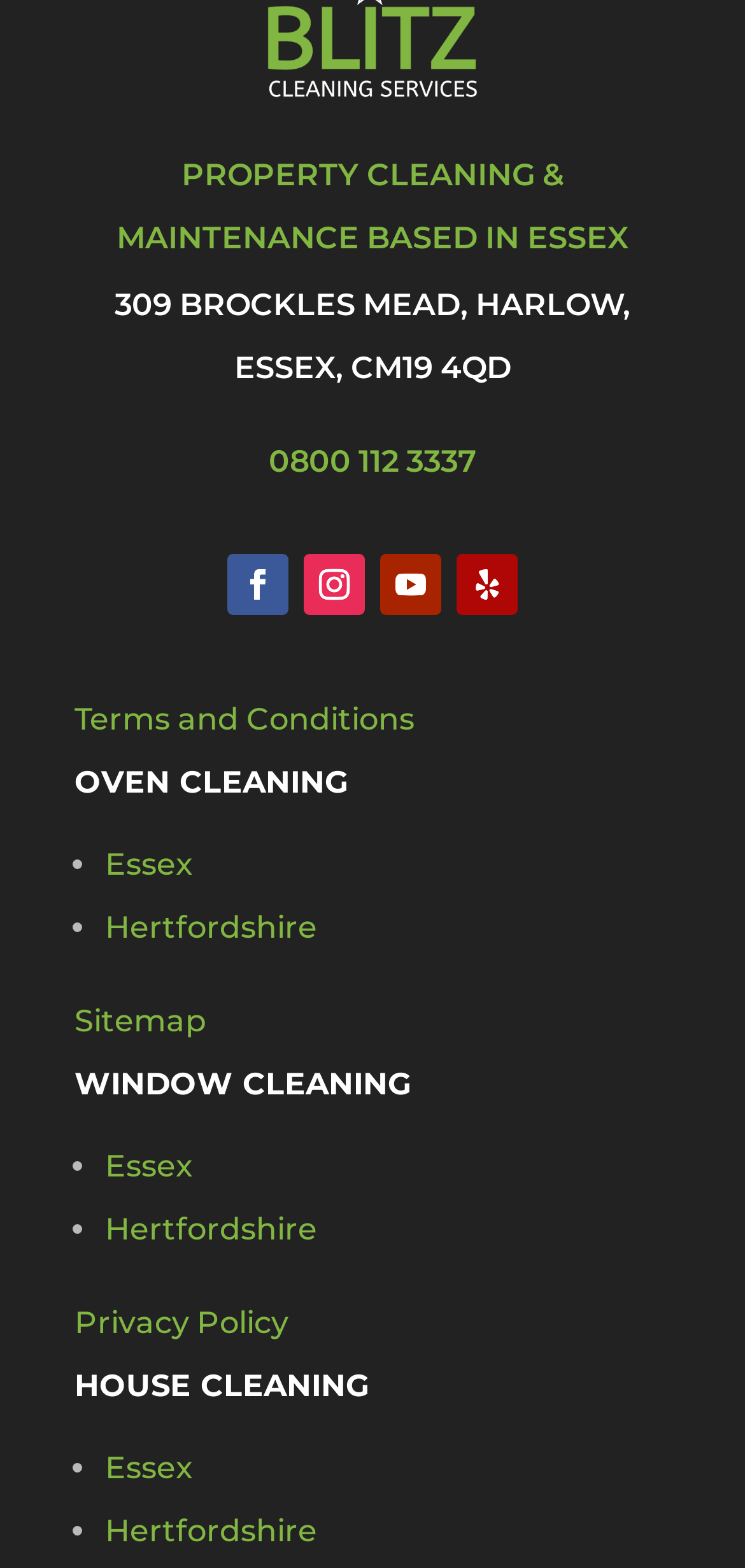What is the company's address?
Please look at the screenshot and answer in one word or a short phrase.

309 Brockles Mead, Harlow, Essex, CM19 4QD